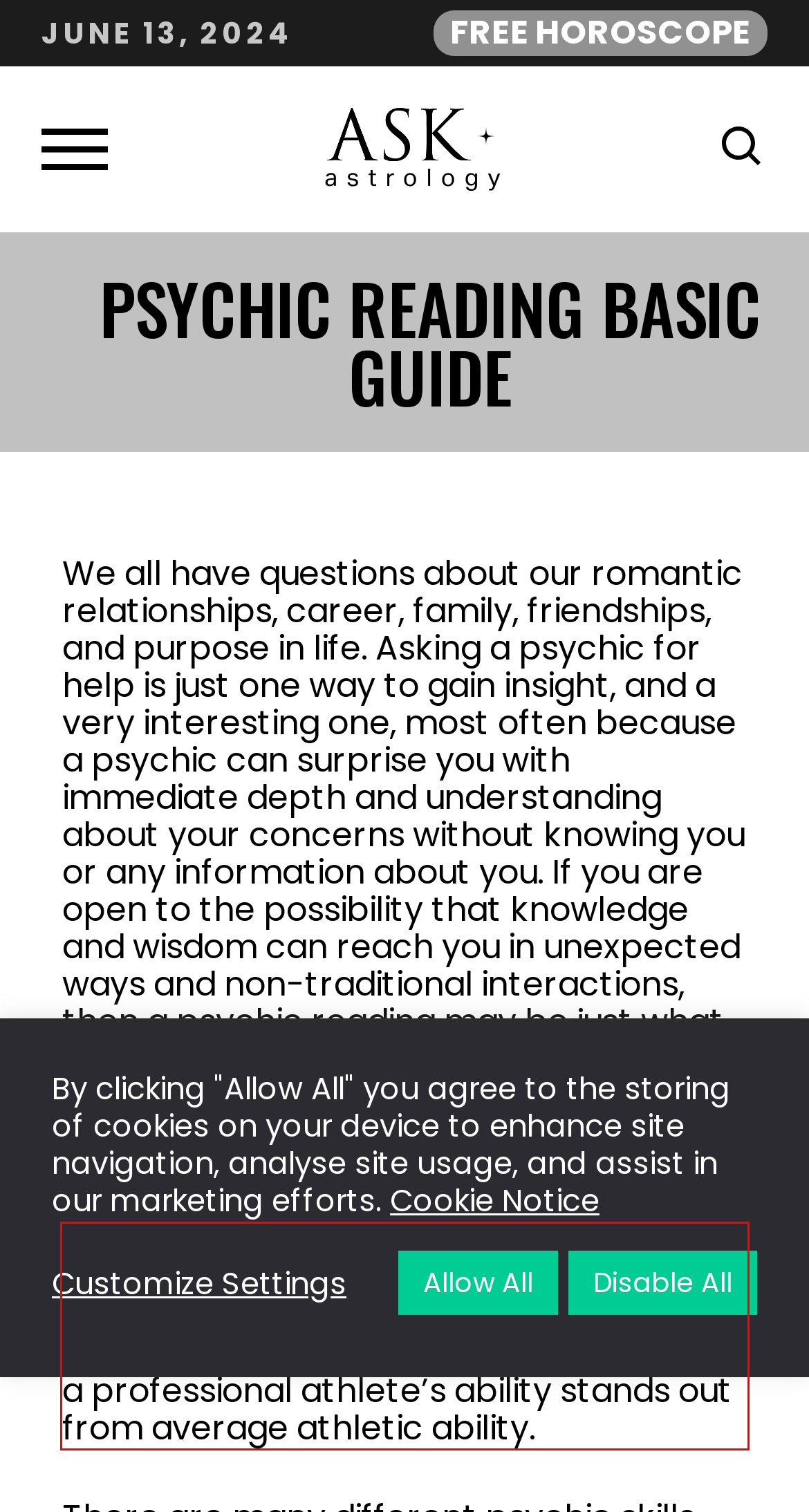Using OCR, extract the text content found within the red bounding box in the given webpage screenshot.

We are all psychic to varying degrees, but someone who identifies as “a” psychic is a person with heightened abilities that exceed the norm, much in the same way a professional athlete’s ability stands out from average athletic ability.